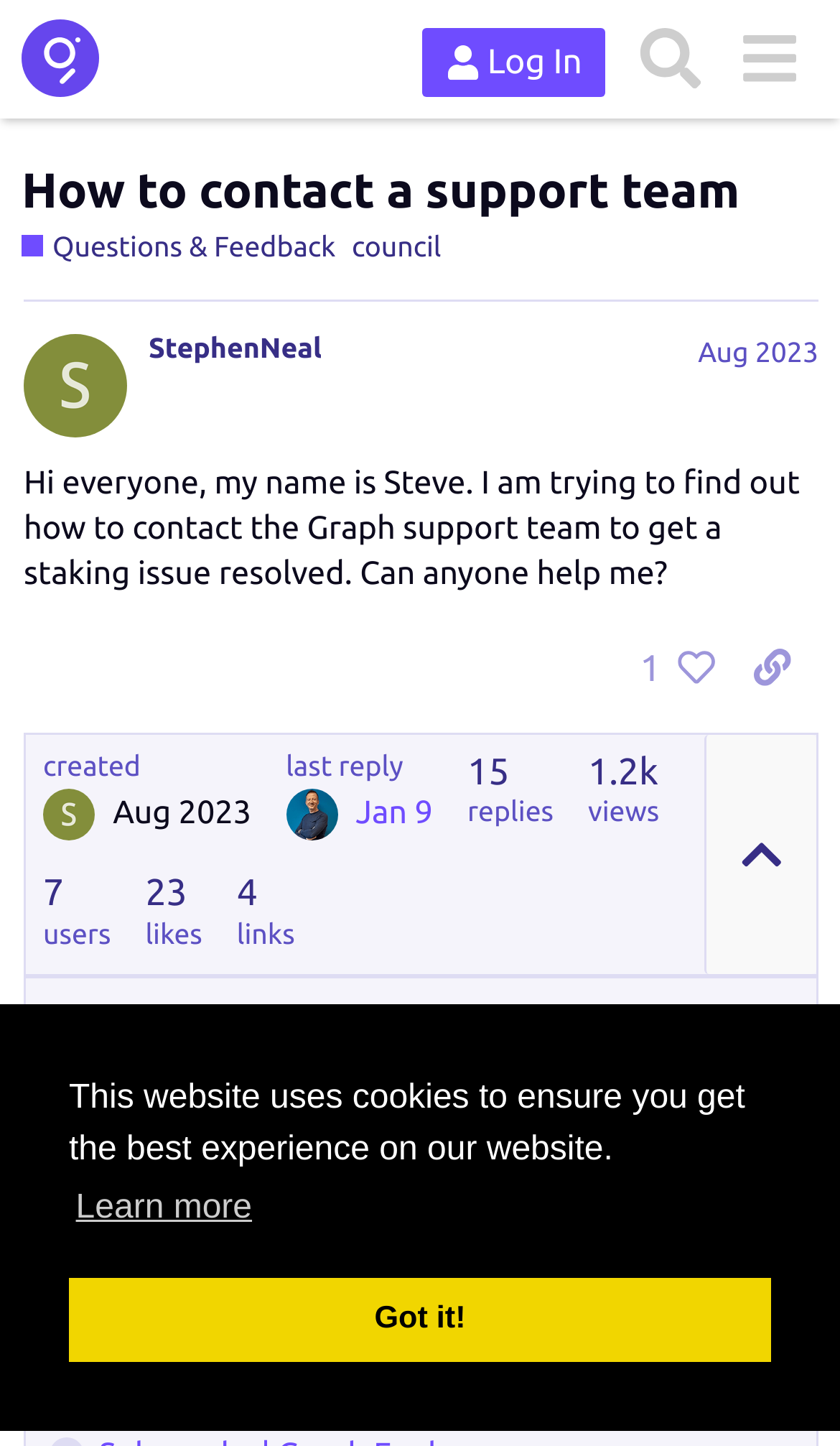What is the date of the last reply?
Examine the image closely and answer the question with as much detail as possible.

The date of the last reply is January 9, 2024, as indicated by the text 'last reply Jan 9' below the post.